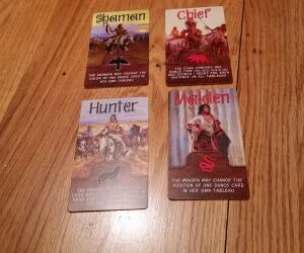What is the surface on which the cards are placed?
Based on the screenshot, answer the question with a single word or phrase.

Wooden table